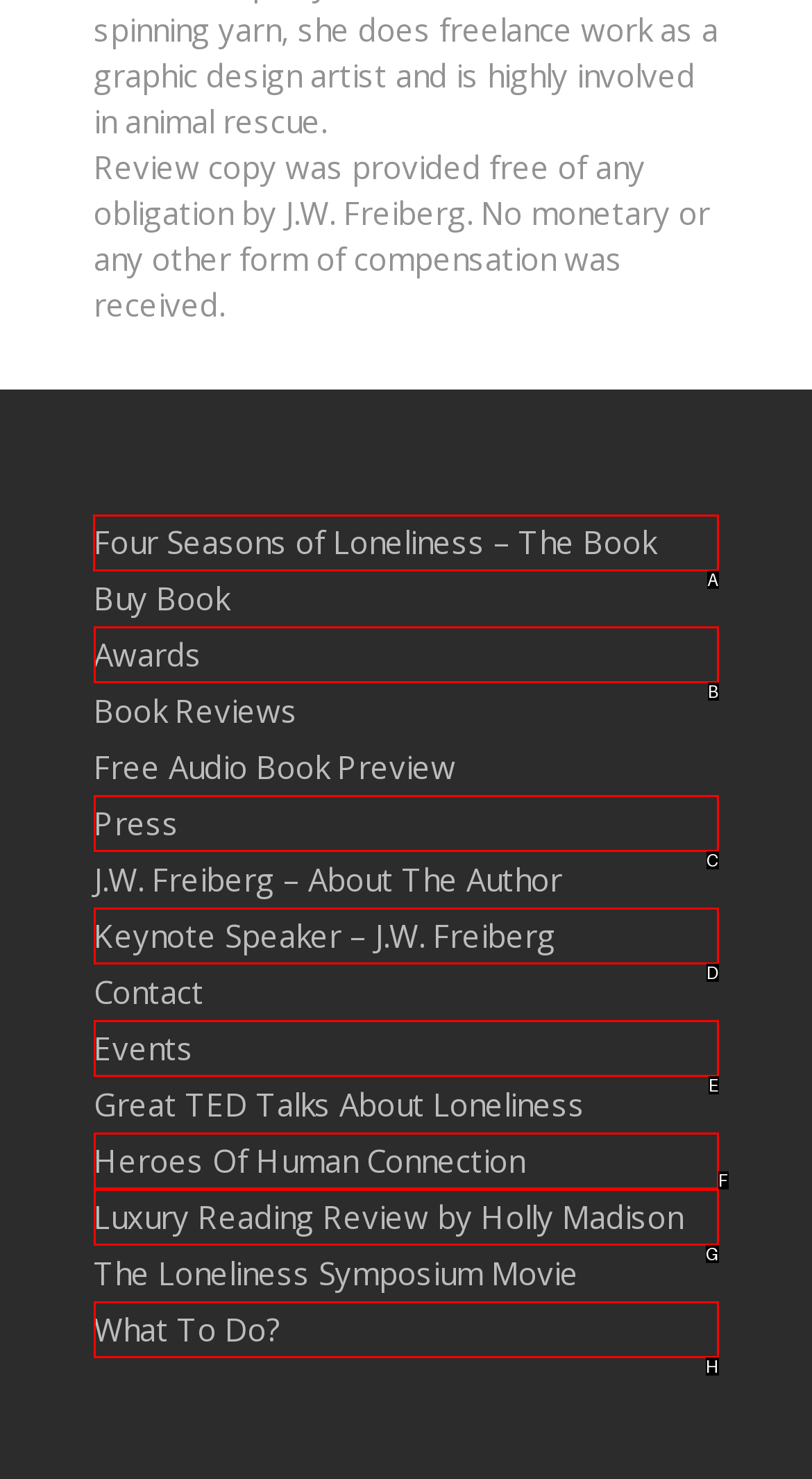Identify the correct UI element to click for this instruction: Click on the 'Four Seasons of Loneliness – The Book' link
Respond with the appropriate option's letter from the provided choices directly.

A